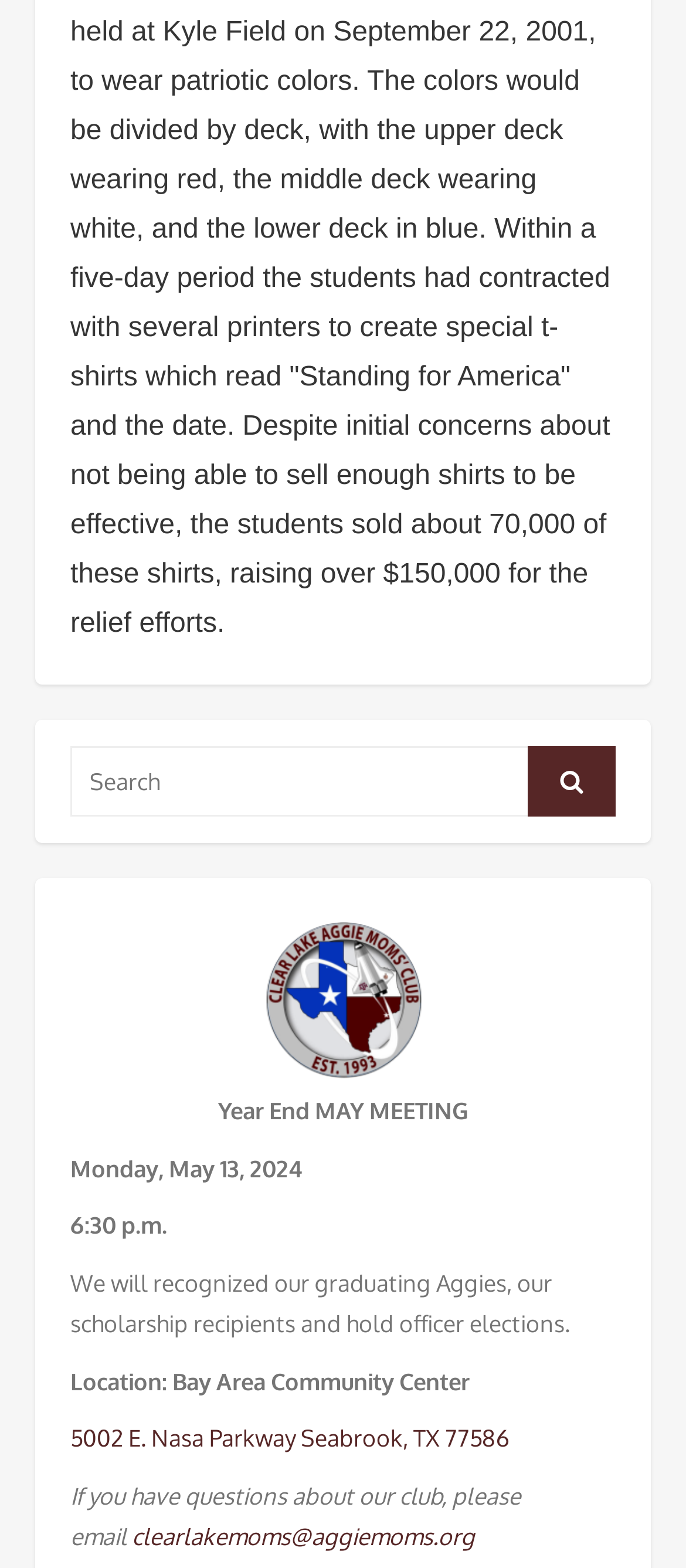What time is the meeting?
Look at the screenshot and give a one-word or phrase answer.

6:30 p.m.